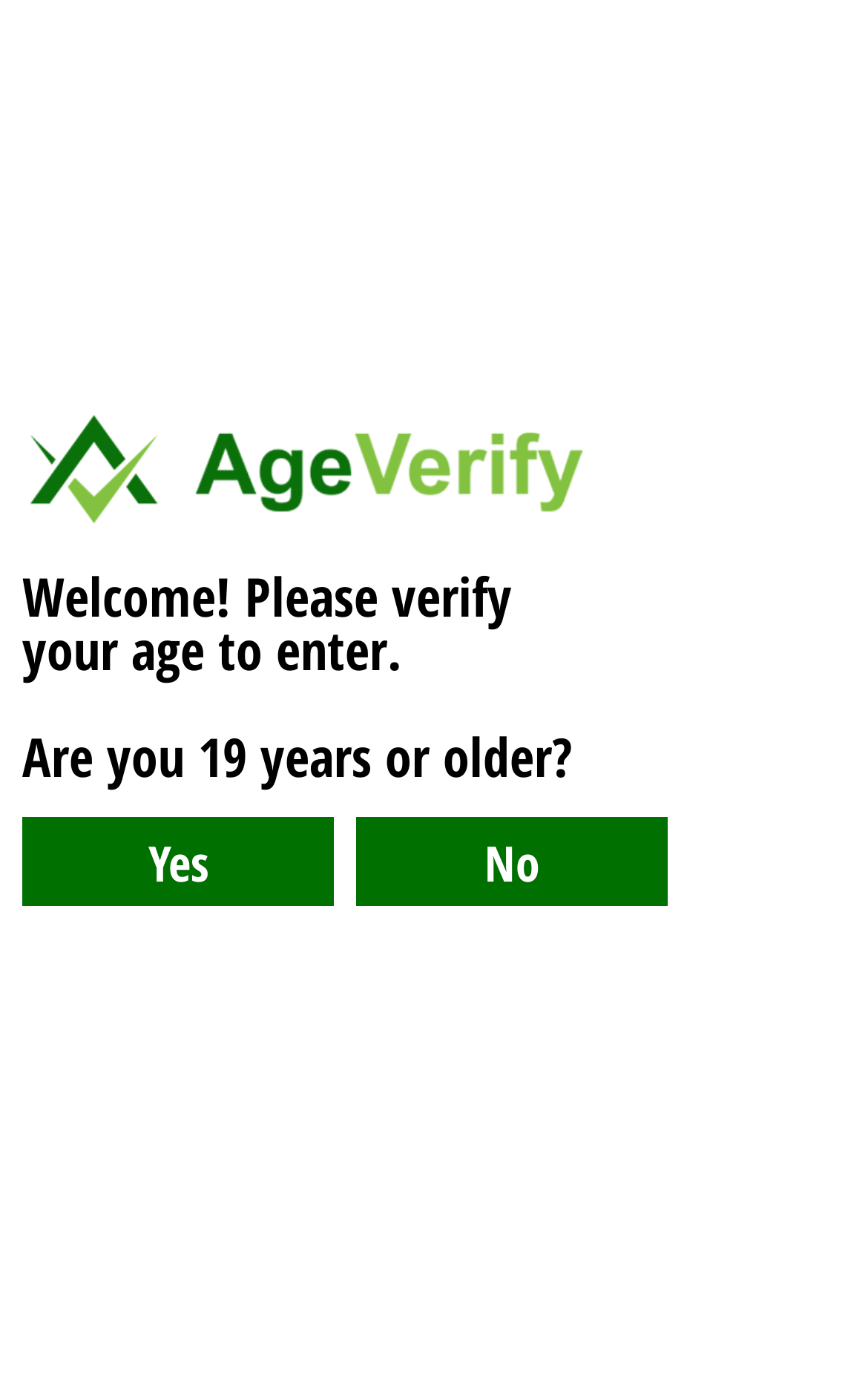Who is the author of the article?
Based on the image, answer the question with a single word or brief phrase.

Aaron